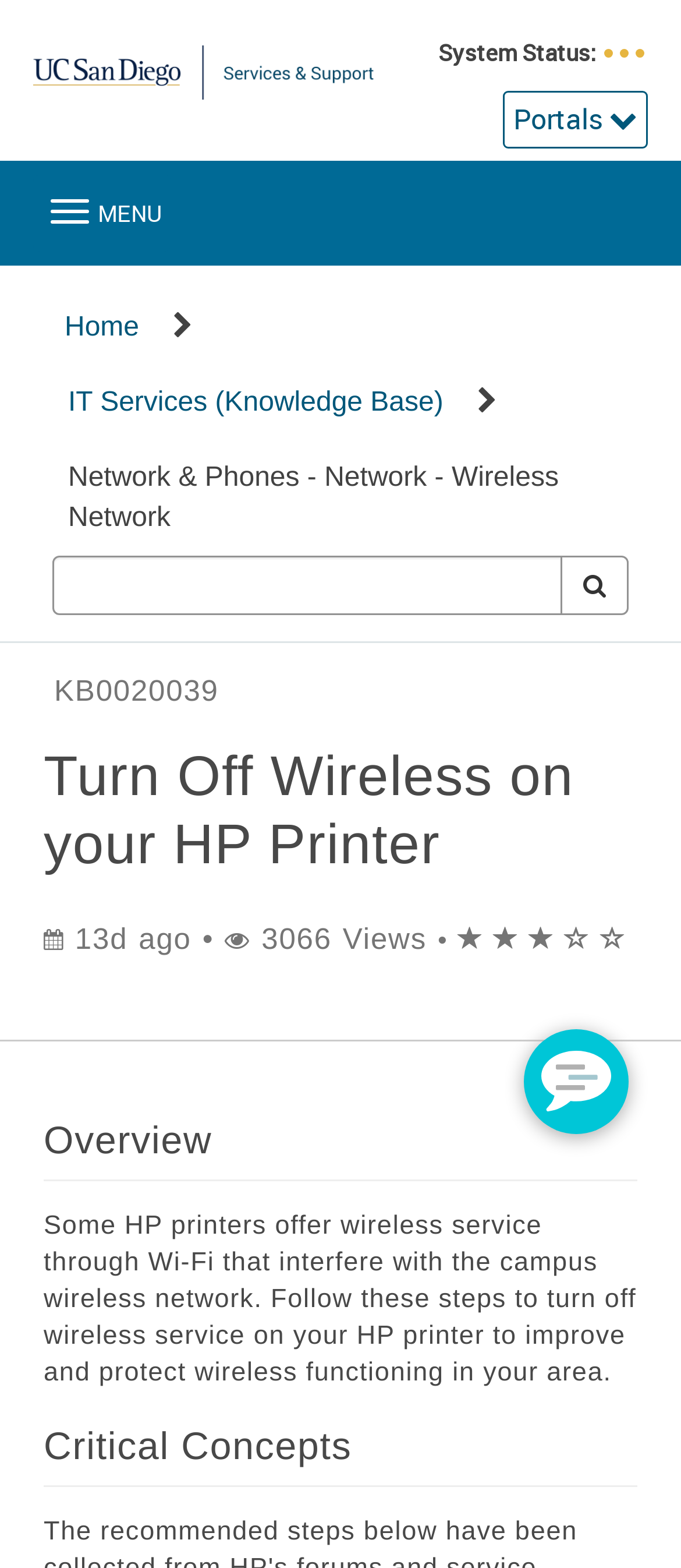Indicate the bounding box coordinates of the element that needs to be clicked to satisfy the following instruction: "Go to the IT Services knowledge base". The coordinates should be four float numbers between 0 and 1, i.e., [left, top, right, bottom].

[0.1, 0.247, 0.651, 0.266]